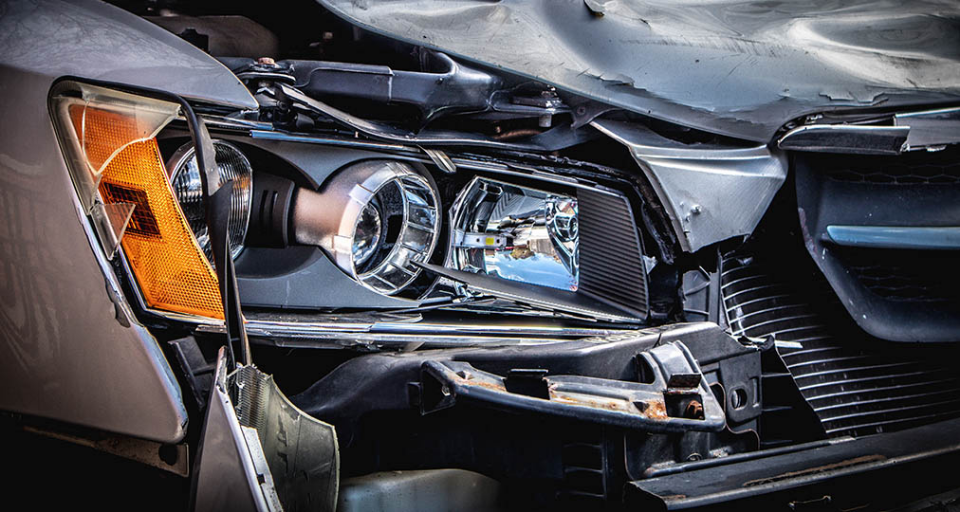Explain the details of the image comprehensively.

The image depicts a close-up view of a damaged car, focusing on the front left side where the headlight assembly has been significantly impacted. The broken orange indicator light can be seen alongside the shattered casing of the headlight, which reflects the surrounding environment, hinting at the scene of the accident. The hood of the car appears crumpled and dislodged, exposing various mechanical components underneath, suggesting a serious collision. This image serves as a stark visual representation of the consequences of car accidents, complementing discussions about the importance of legal assistance and recovery in the aftermath of such events.